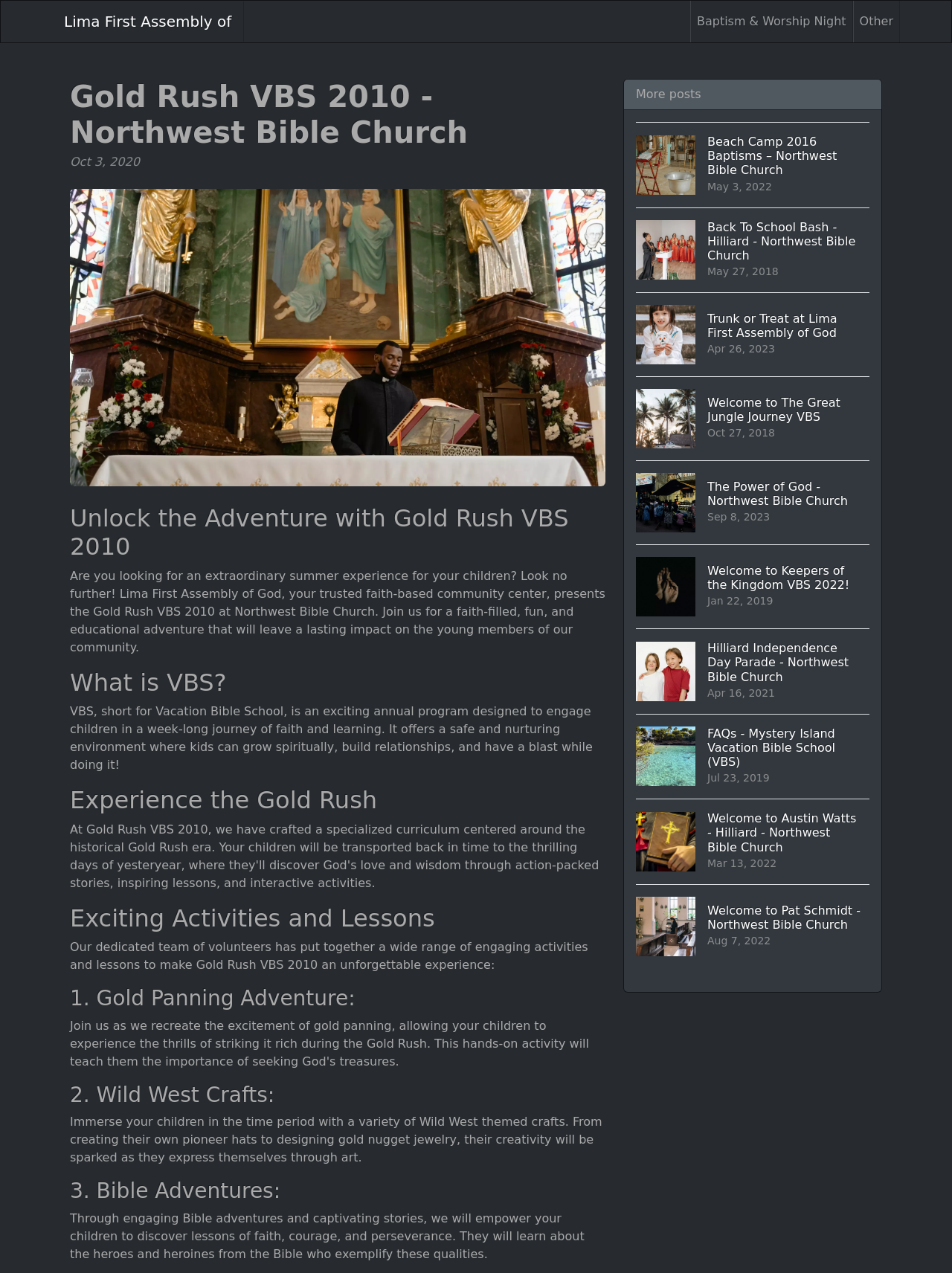Identify and provide the bounding box for the element described by: "Lima First Assembly of".

[0.055, 0.001, 0.256, 0.033]